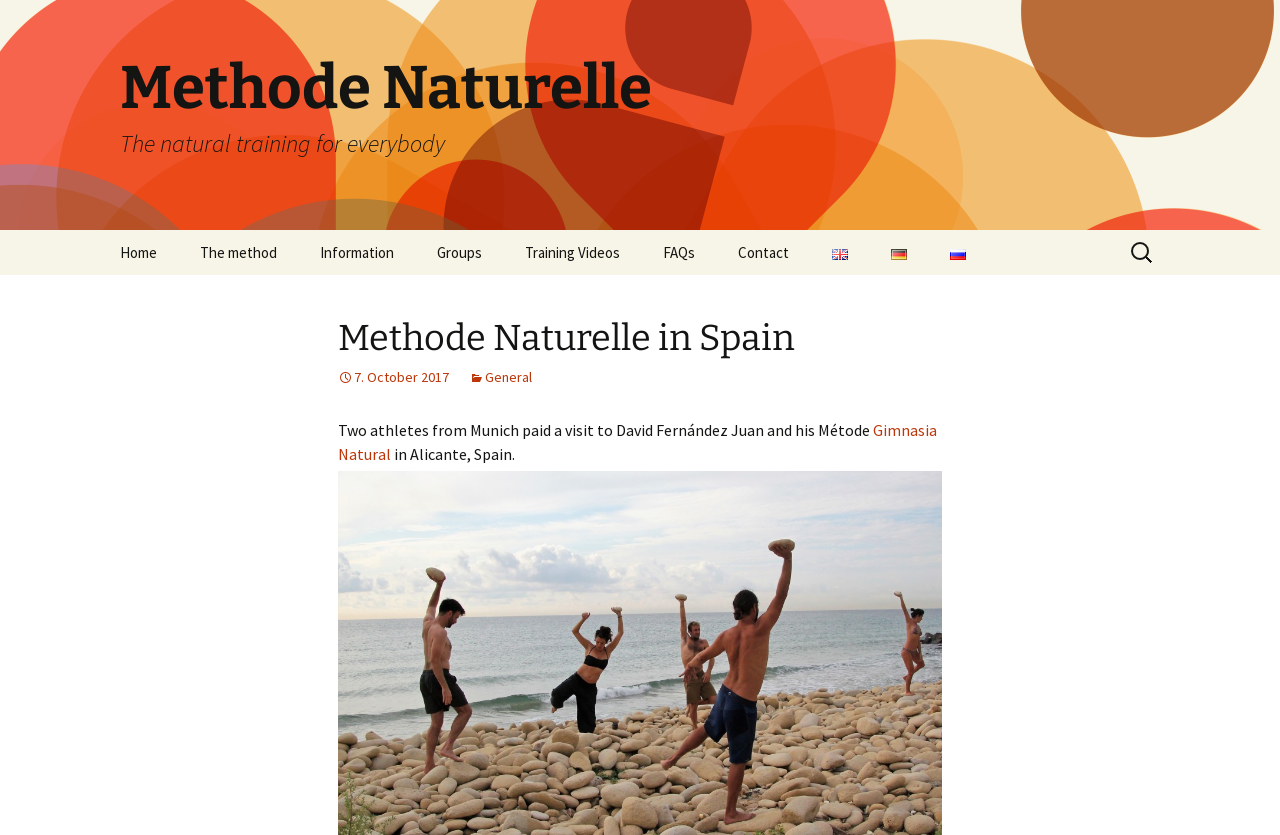How many images are on the webpage?
Look at the image and construct a detailed response to the question.

I counted the number of images on the webpage, which includes the flags for the language options 'English', 'Deutsch', and 'Русский'. There are 3 images in total.